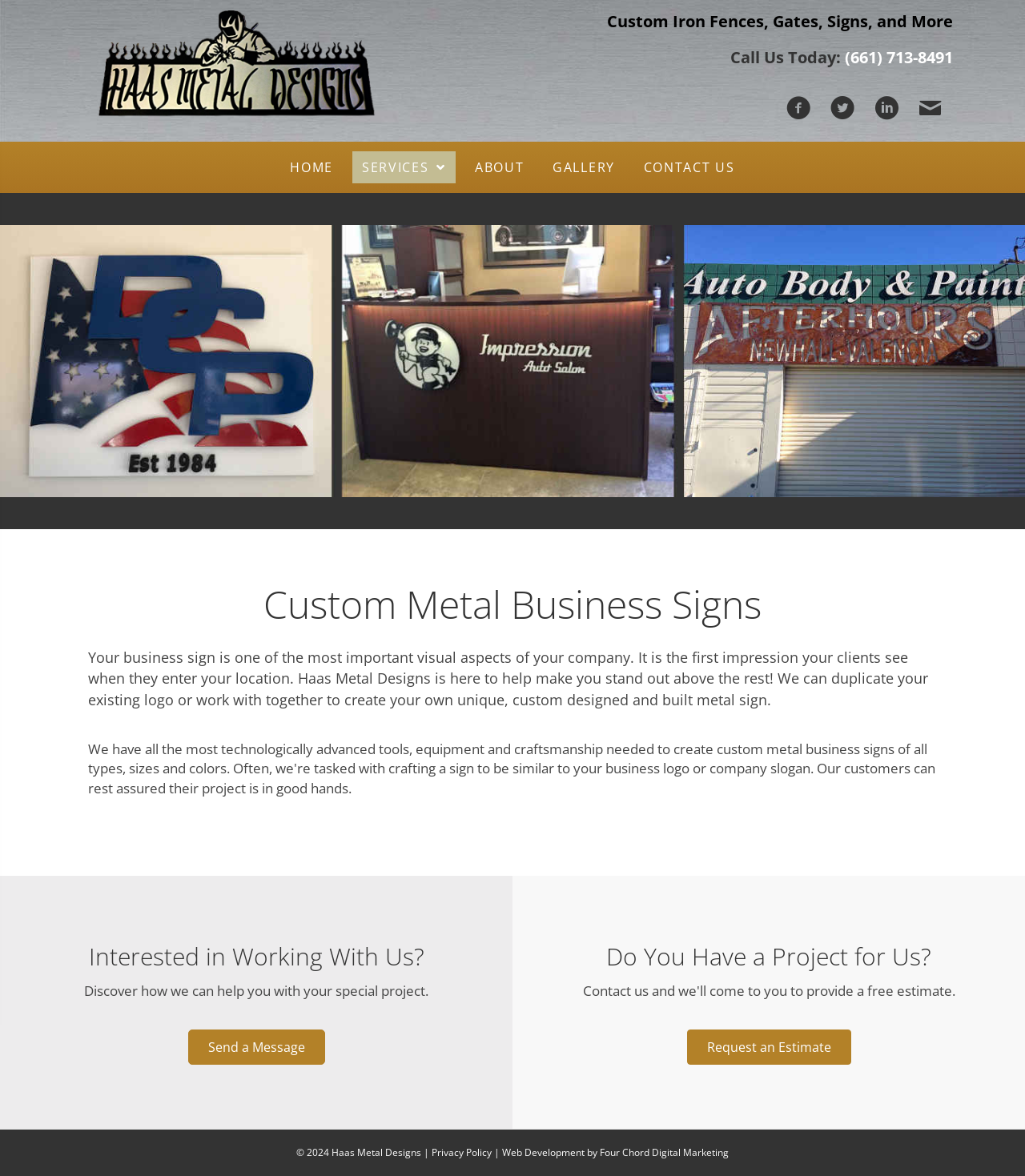Could you identify the text that serves as the heading for this webpage?

Custom Metal Business Signs